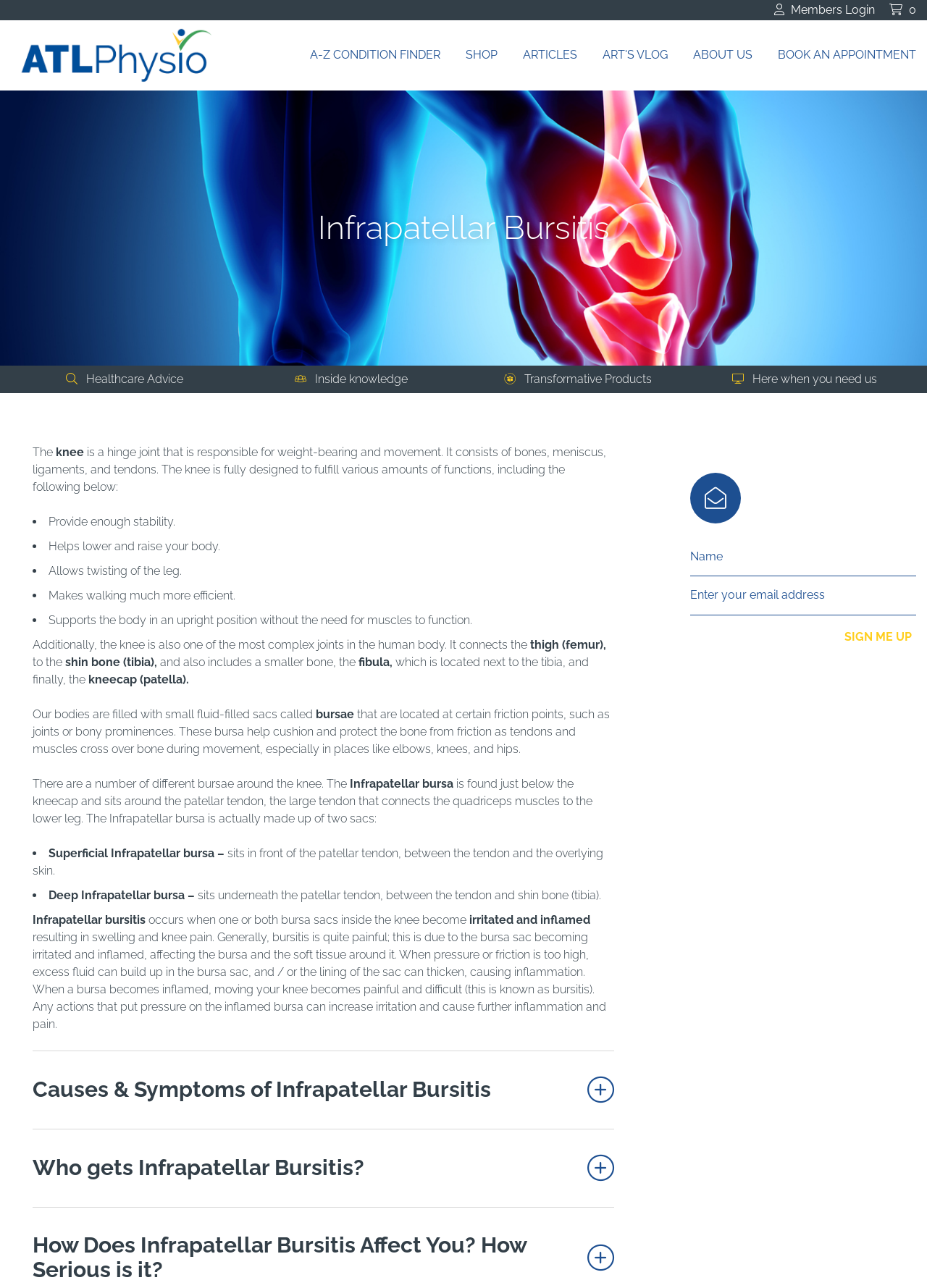Could you specify the bounding box coordinates for the clickable section to complete the following instruction: "Click the 'BOOK AN APPOINTMENT' link"?

[0.839, 0.038, 0.988, 0.048]